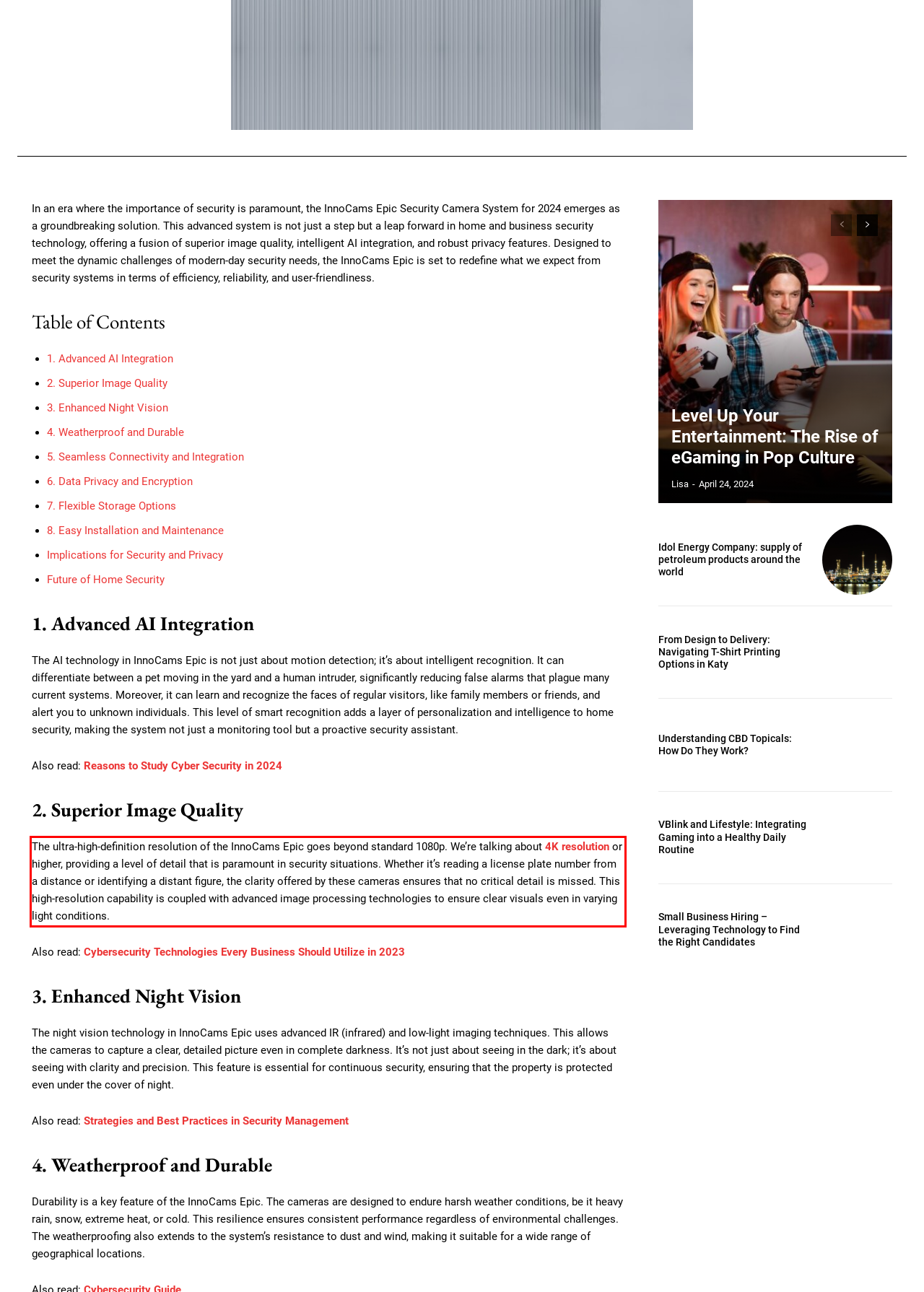From the screenshot of the webpage, locate the red bounding box and extract the text contained within that area.

The ultra-high-definition resolution of the InnoCams Epic goes beyond standard 1080p. We’re talking about 4K resolution or higher, providing a level of detail that is paramount in security situations. Whether it’s reading a license plate number from a distance or identifying a distant figure, the clarity offered by these cameras ensures that no critical detail is missed. This high-resolution capability is coupled with advanced image processing technologies to ensure clear visuals even in varying light conditions.